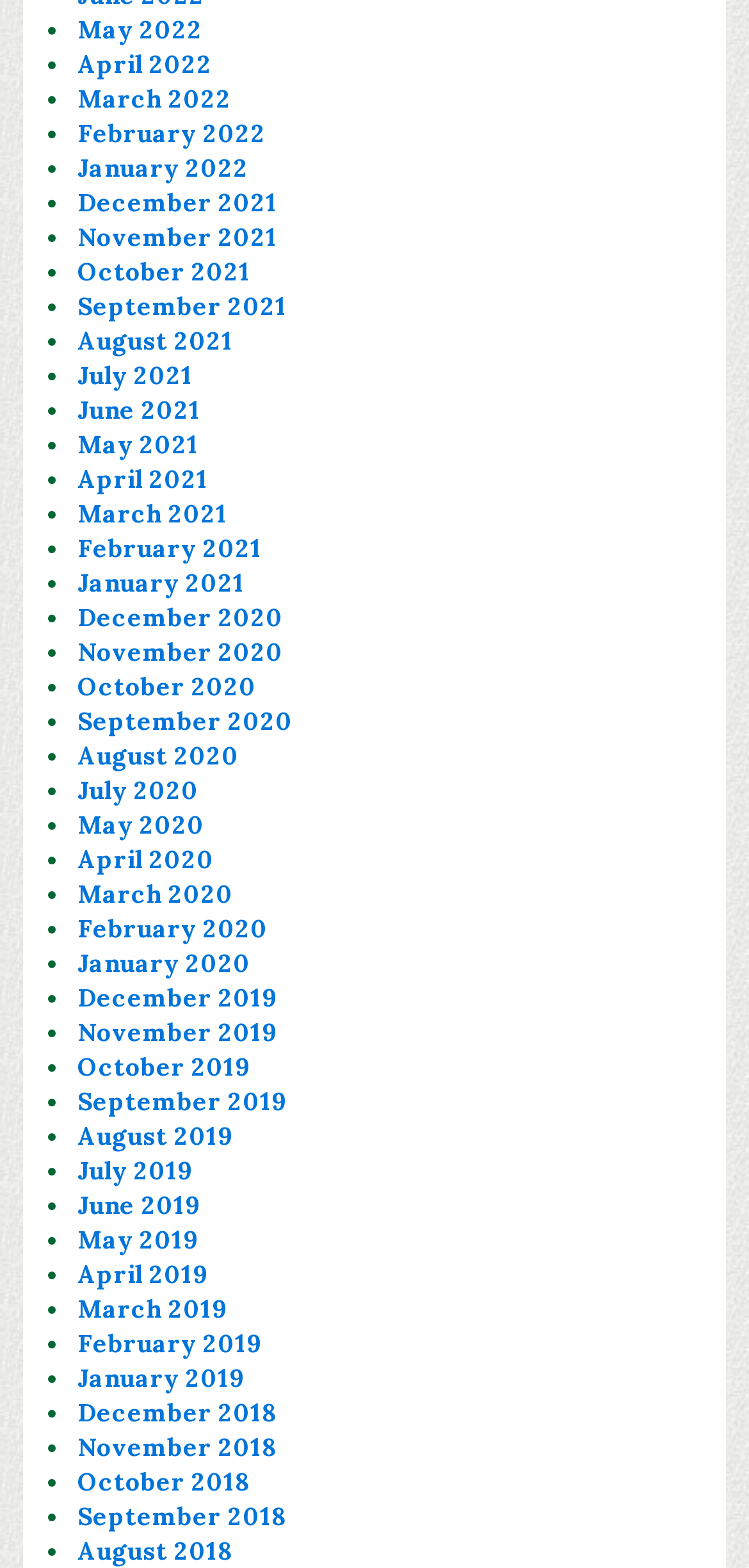How many months are listed in total?
Please analyze the image and answer the question with as much detail as possible.

I counted the number of list items on the webpage, each representing a month and year, and found that there are 36 months listed in total.